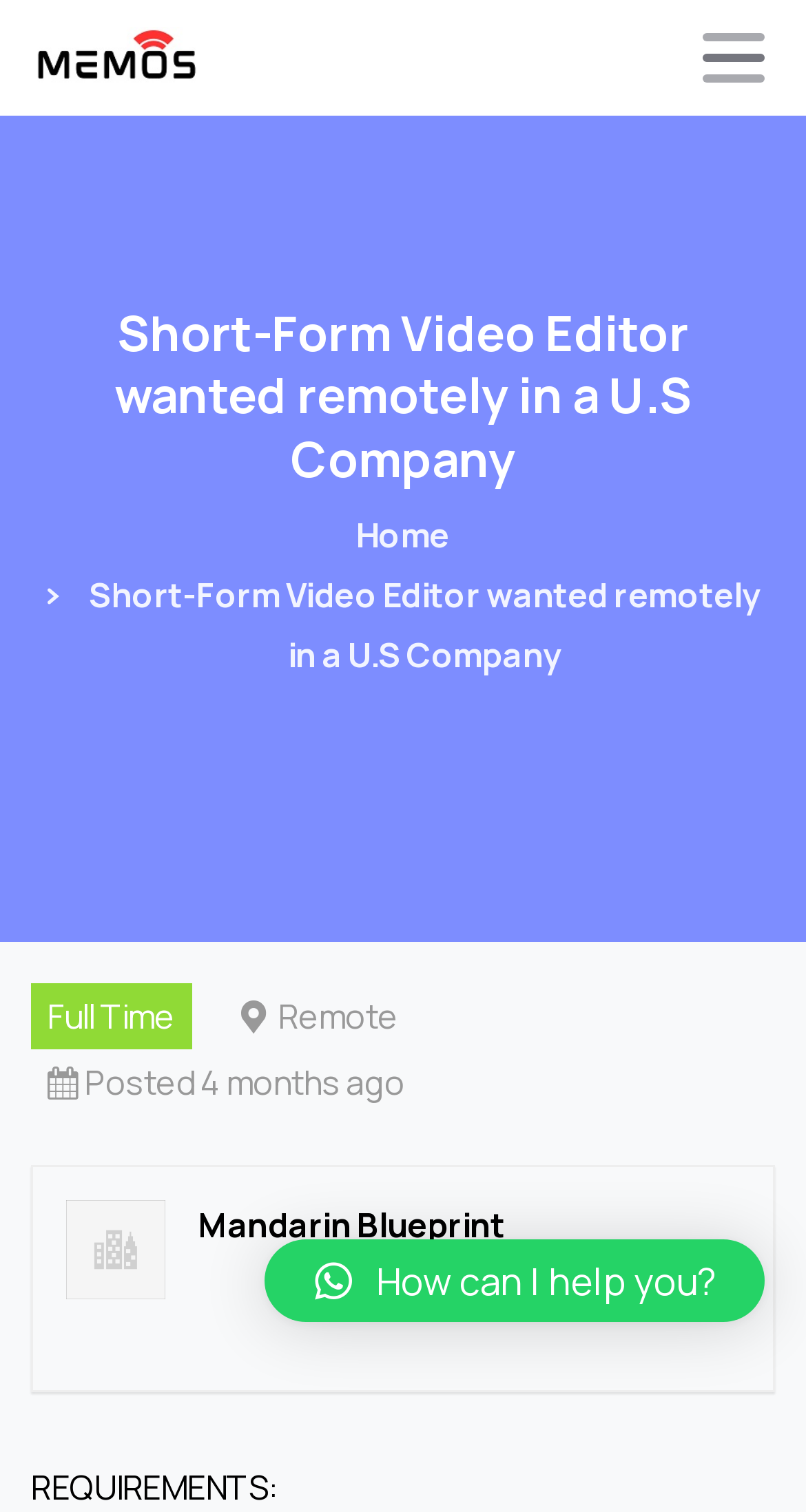How long ago was the job posted?
Give a one-word or short phrase answer based on the image.

4 months ago